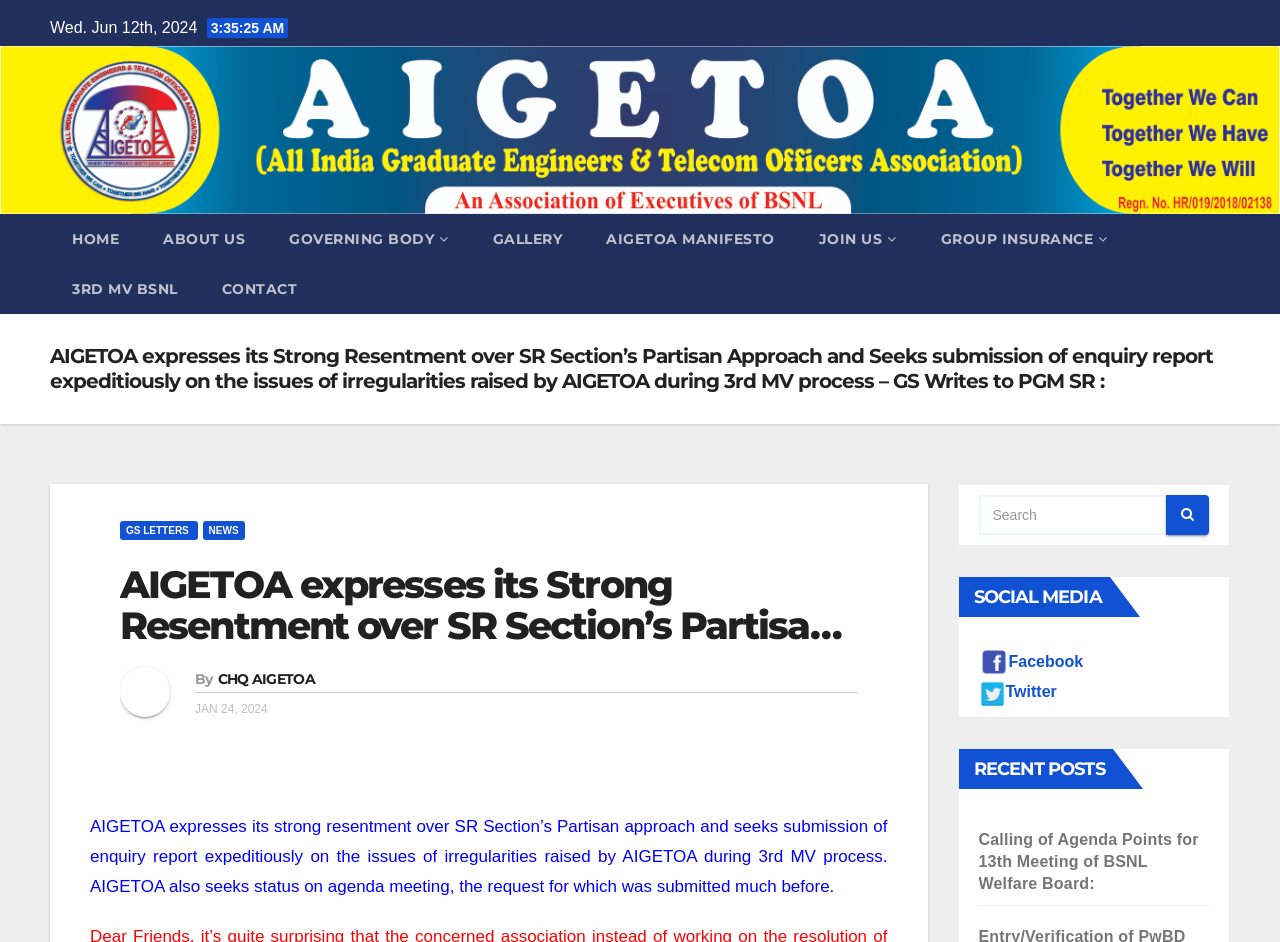What social media platforms are linked?
Provide a fully detailed and comprehensive answer to the question.

I found a section on the webpage labeled 'SOCIAL MEDIA', which contains links to Facebook and Twitter. The links are accompanied by icons of the respective social media platforms.